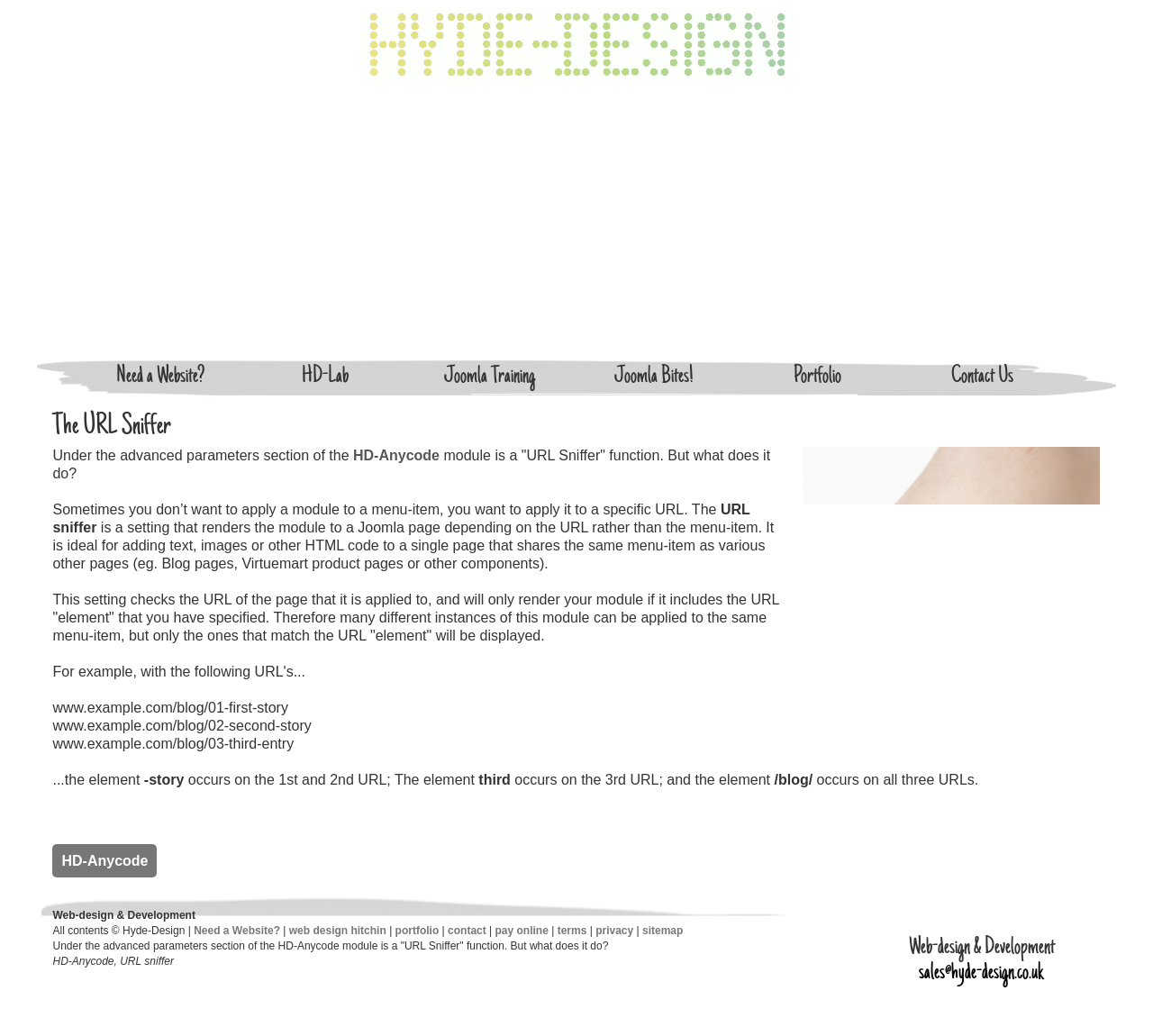What is the purpose of the URL Sniffer function?
Please craft a detailed and exhaustive response to the question.

The URL Sniffer function is a setting that renders the module to a Joomla page depending on the URL rather than the menu-item. It is ideal for adding text, images or other HTML code to a single page that shares the same menu-item as various other pages.